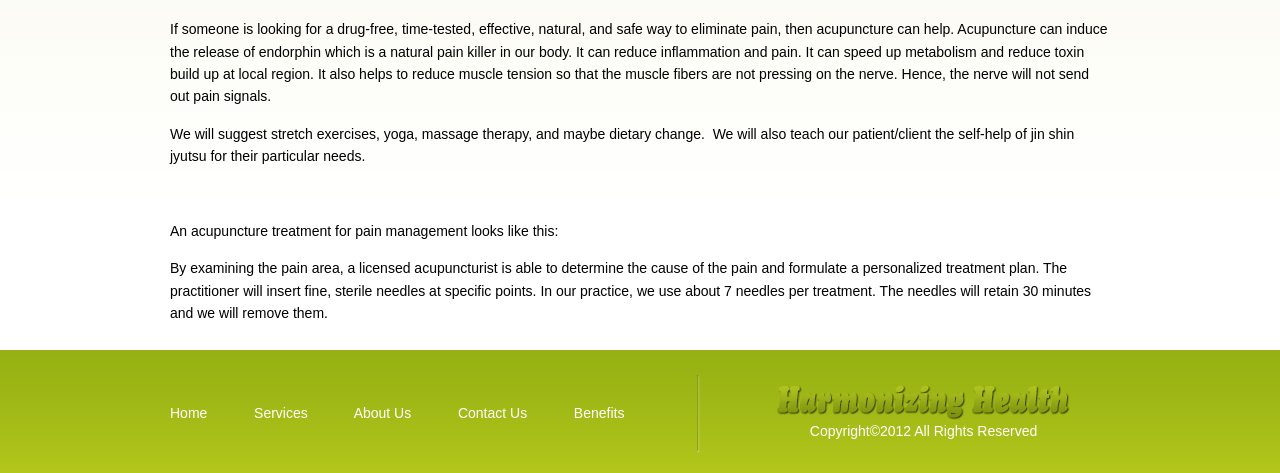Provide your answer to the question using just one word or phrase: What is the purpose of acupuncture?

Pain management